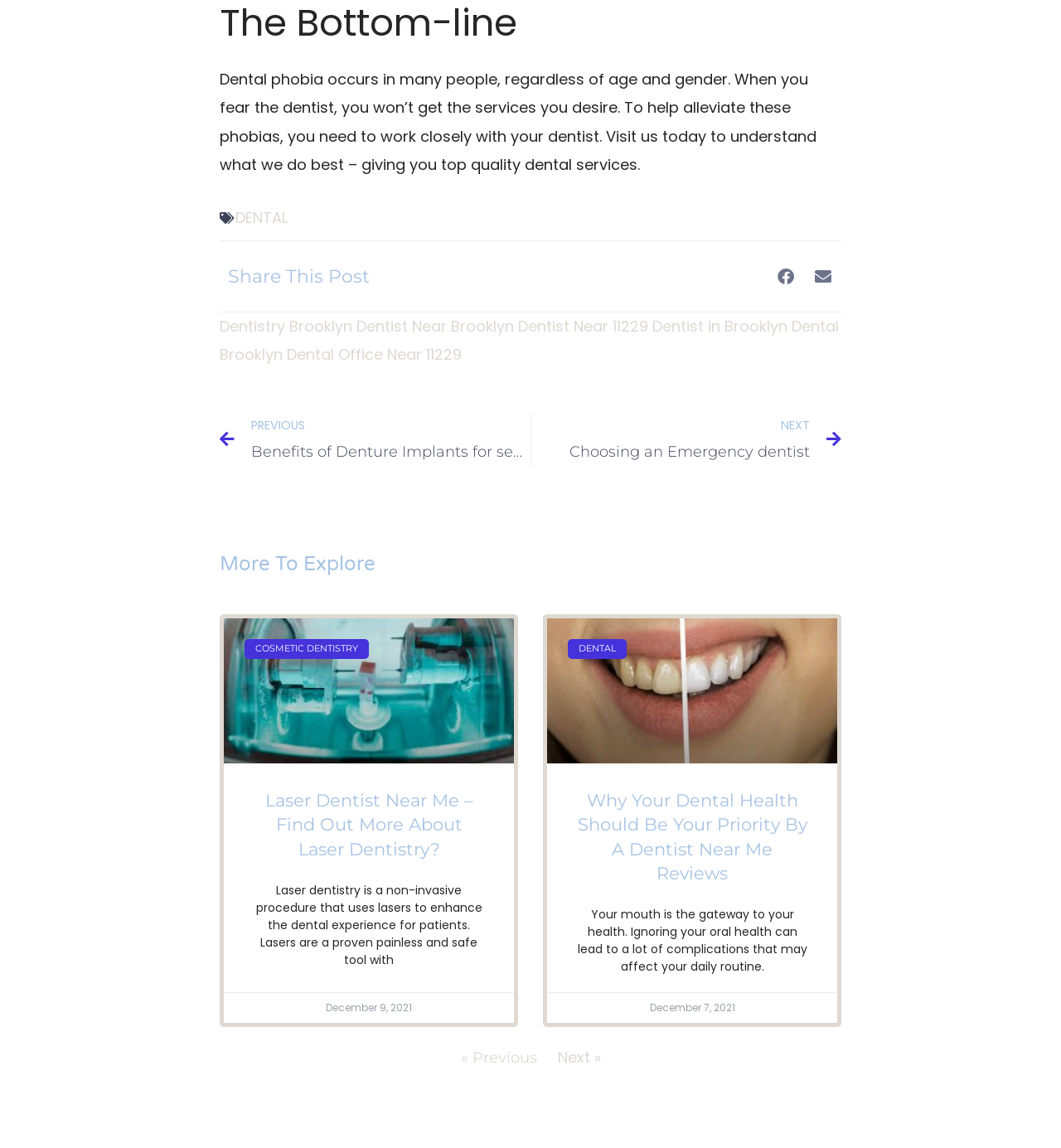What type of dentistry is discussed in the first article?
From the image, respond using a single word or phrase.

Laser dentistry